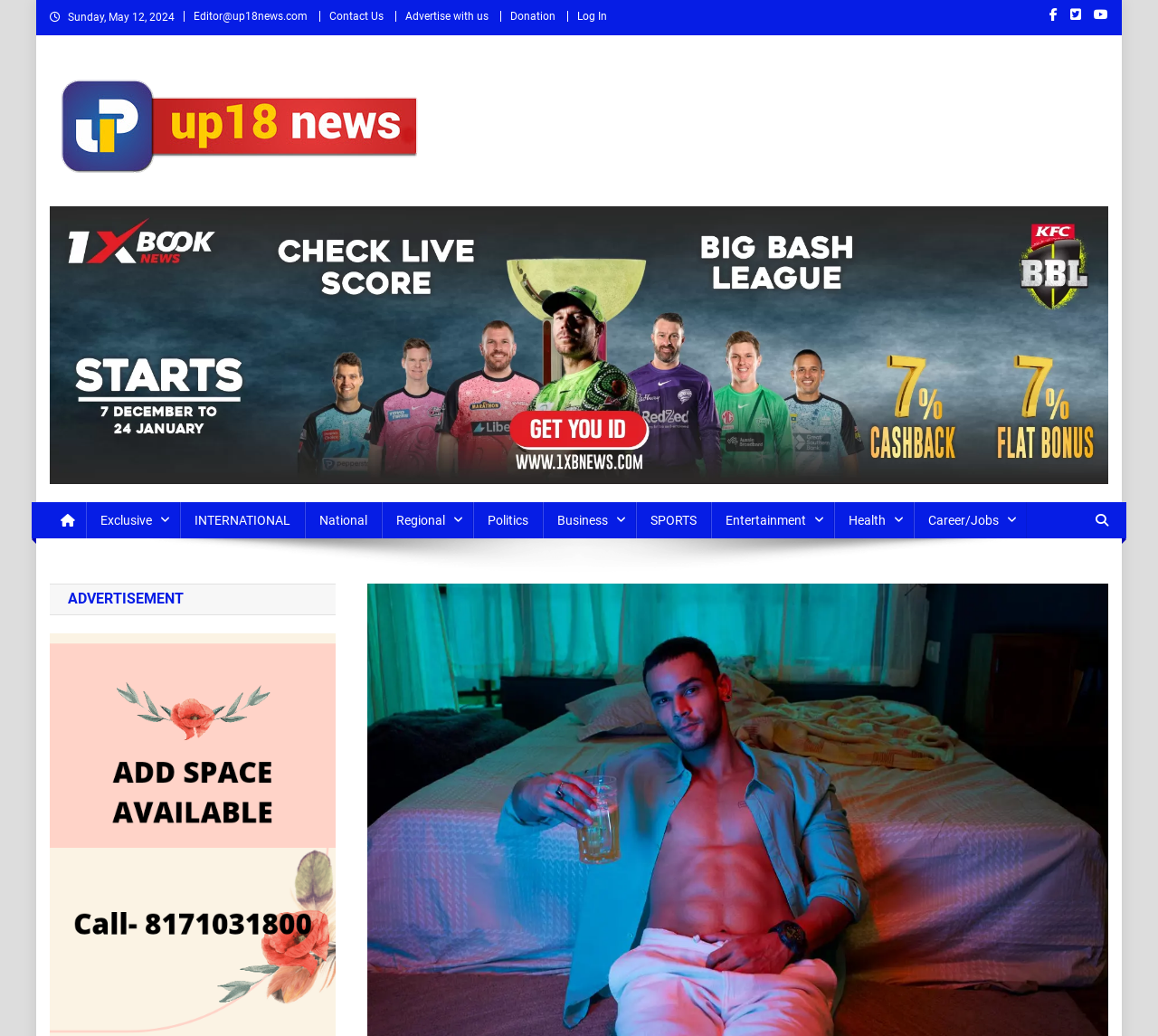Find the bounding box coordinates of the area to click in order to follow the instruction: "Click on the 'Log In' button".

[0.498, 0.01, 0.524, 0.022]